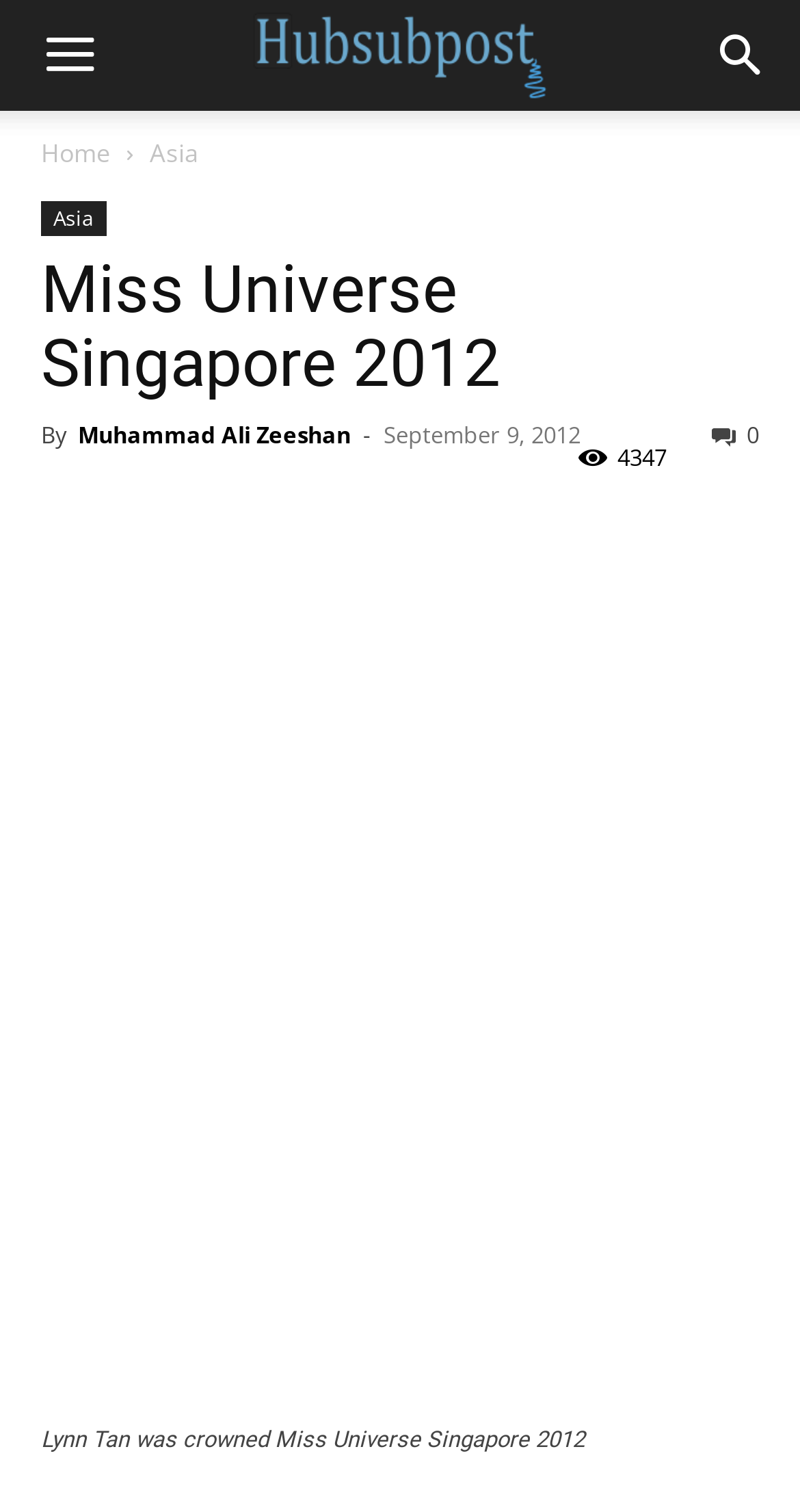Please find and give the text of the main heading on the webpage.

Miss Universe Singapore 2012